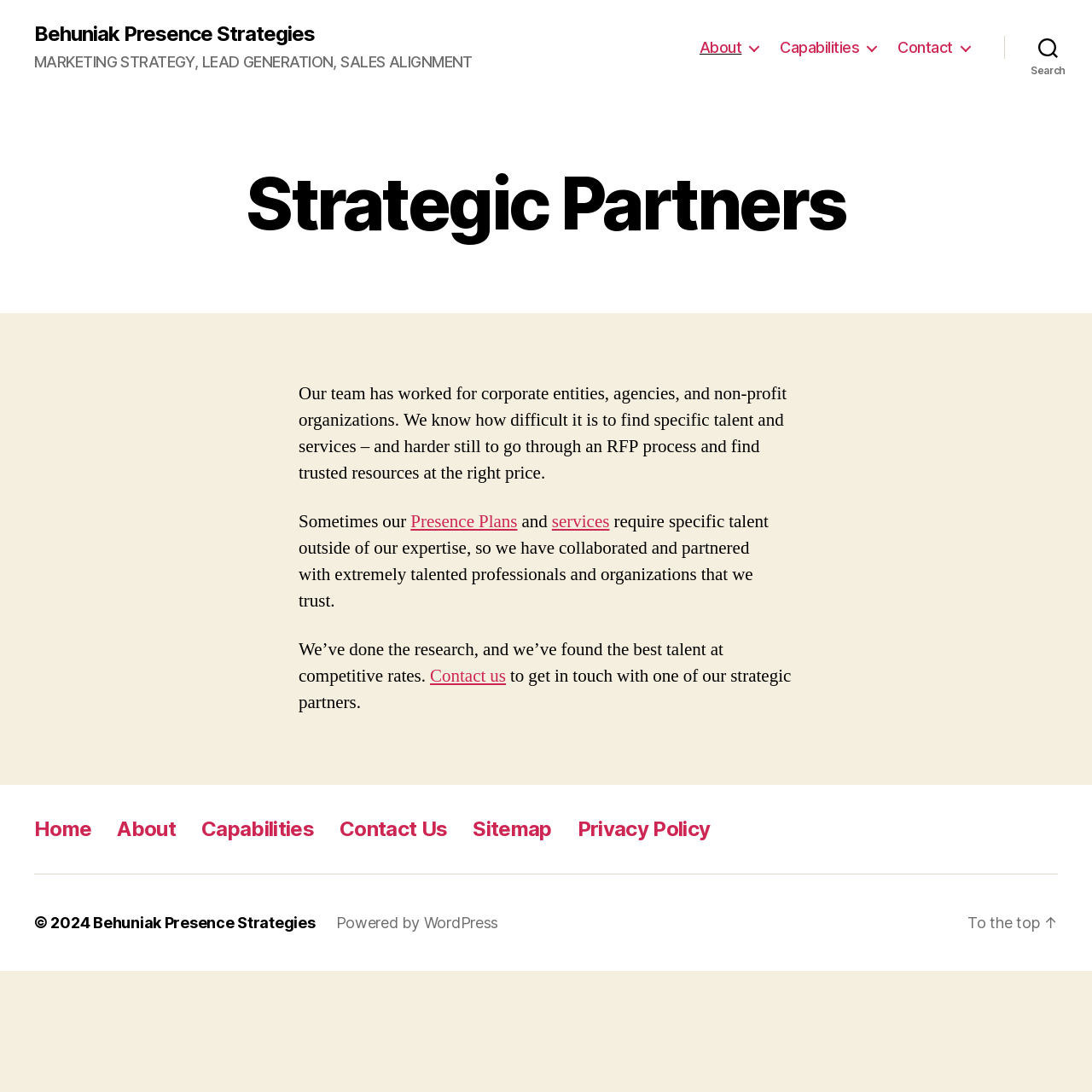Answer the following query concisely with a single word or phrase:
What is the company's main focus?

Marketing strategy